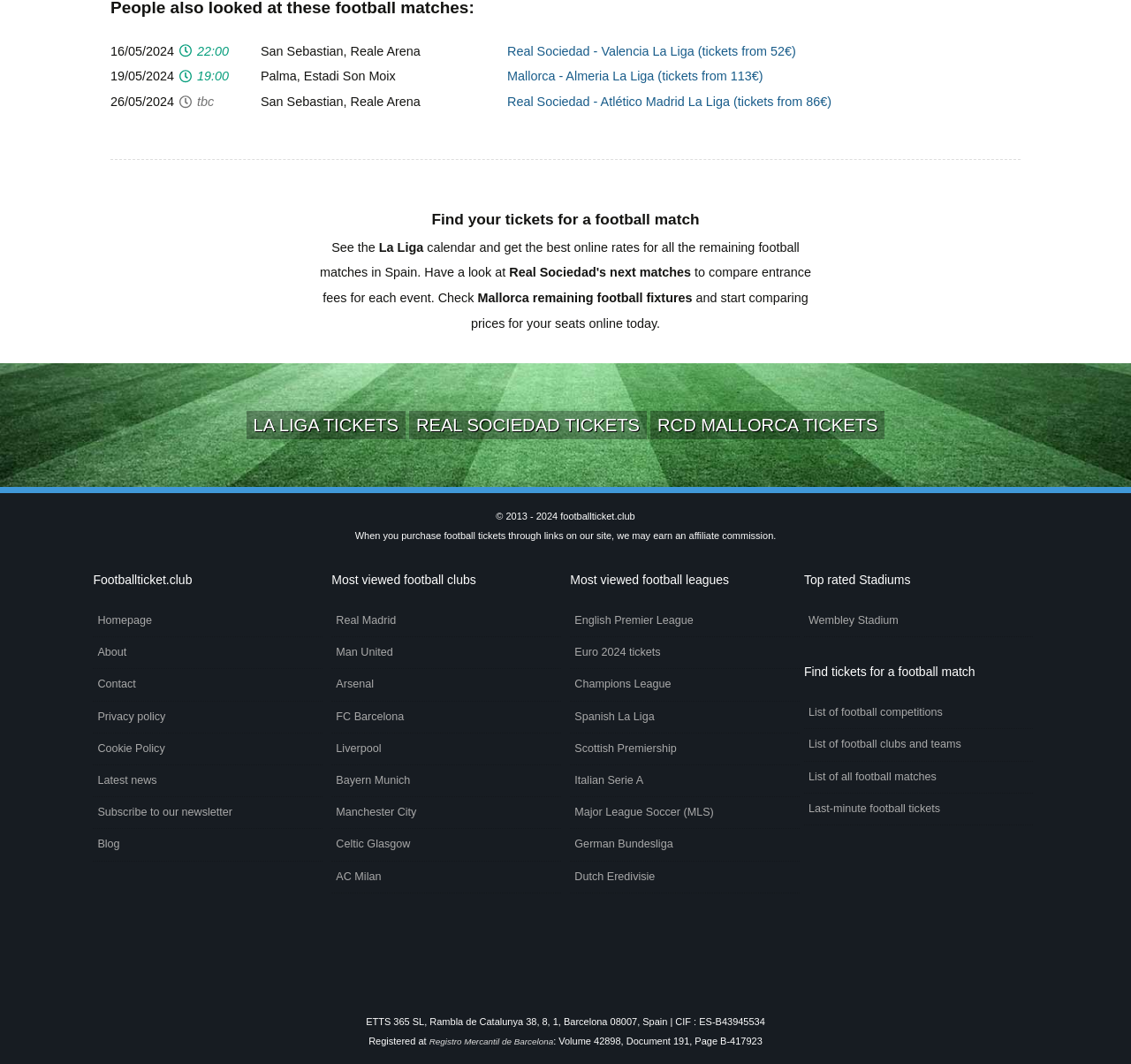Can you find the bounding box coordinates of the area I should click to execute the following instruction: "Visit the Homepage"?

[0.082, 0.569, 0.285, 0.599]